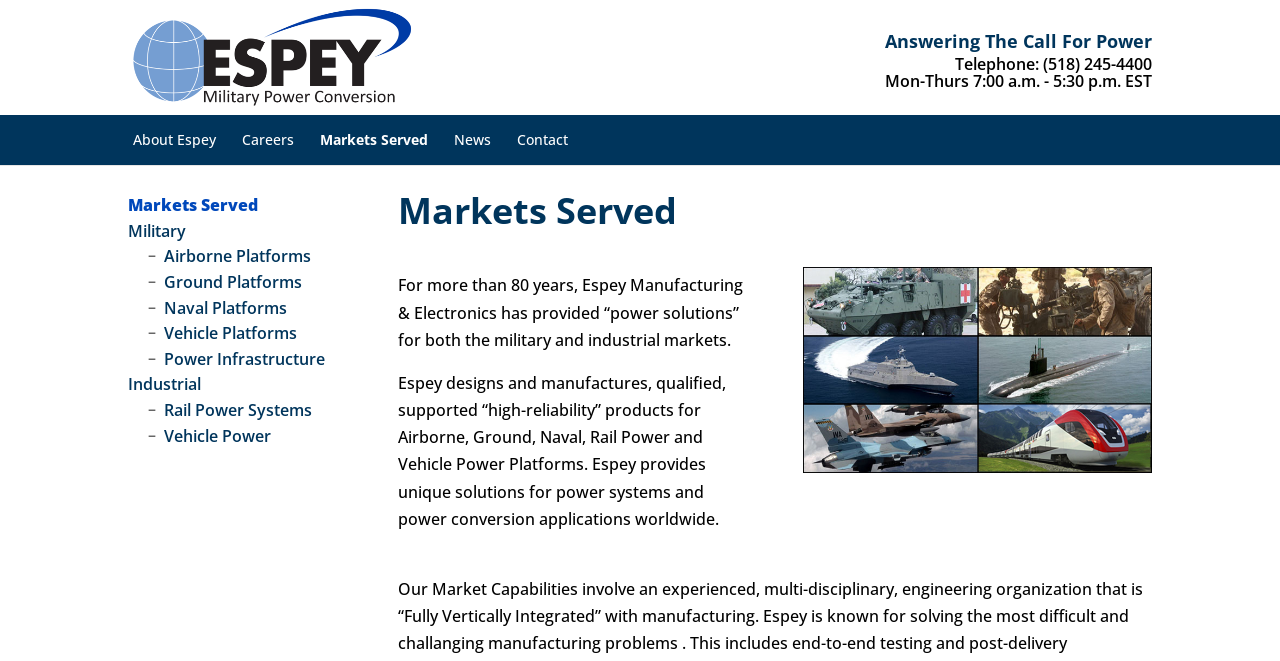Determine the bounding box coordinates for the region that must be clicked to execute the following instruction: "Learn about Espey".

[0.104, 0.183, 0.169, 0.241]